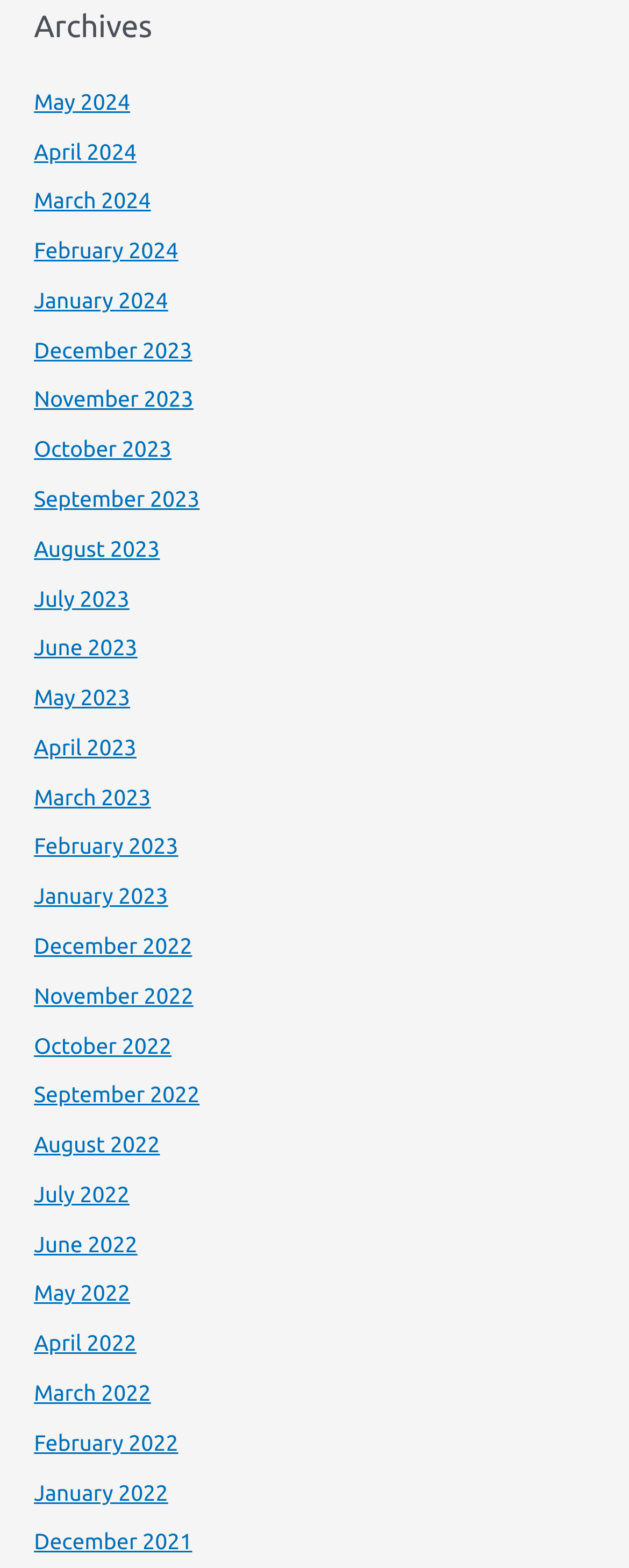Identify the bounding box coordinates of the clickable region necessary to fulfill the following instruction: "view archives for May 2024". The bounding box coordinates should be four float numbers between 0 and 1, i.e., [left, top, right, bottom].

[0.054, 0.056, 0.207, 0.073]